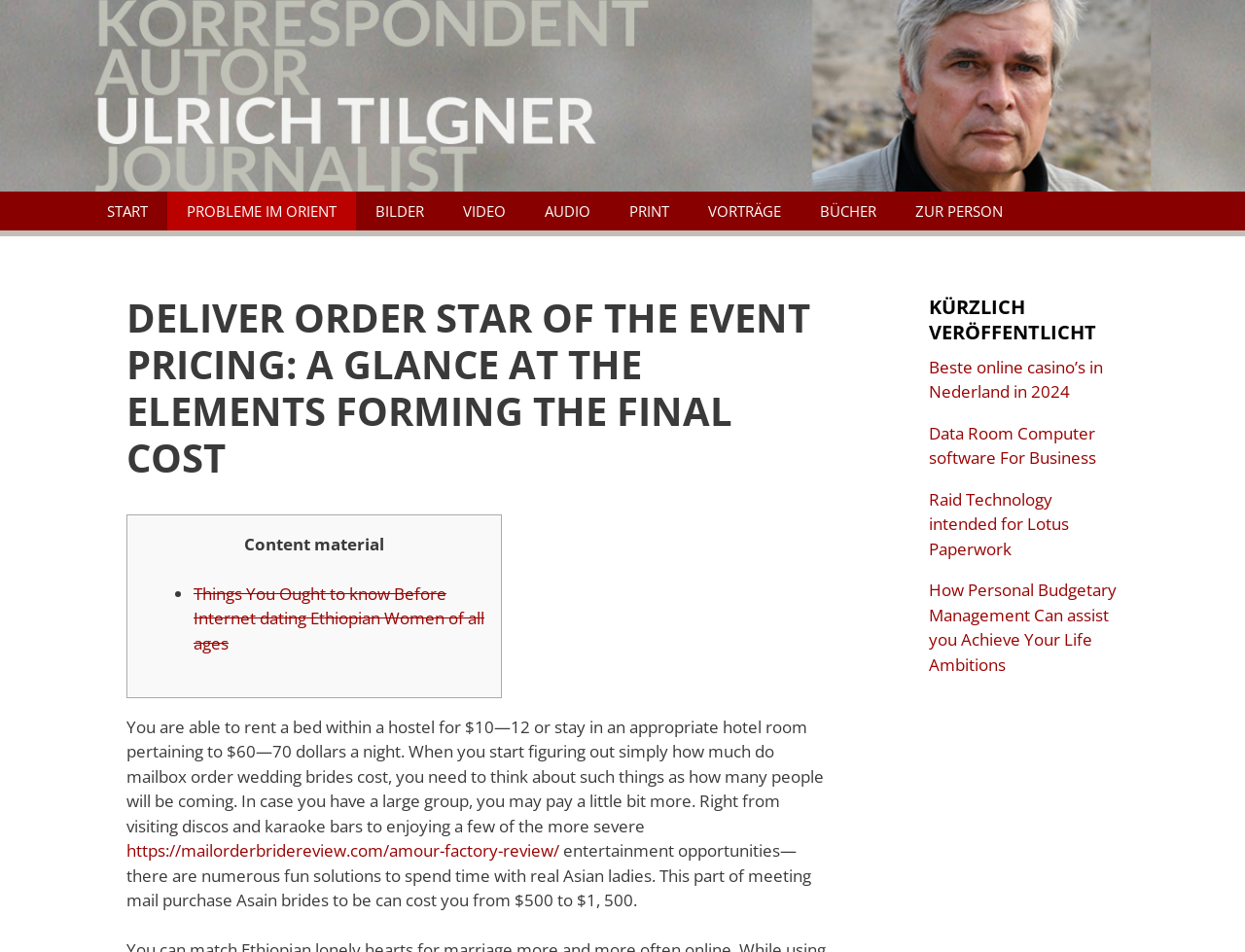What is the purpose of the 'START' link?
Answer the question with detailed information derived from the image.

The purpose of the 'START' link is not explicitly stated on the webpage. It could be a link to a homepage, a starting point for a process, or something else. Without more context, it is impossible to determine its purpose.